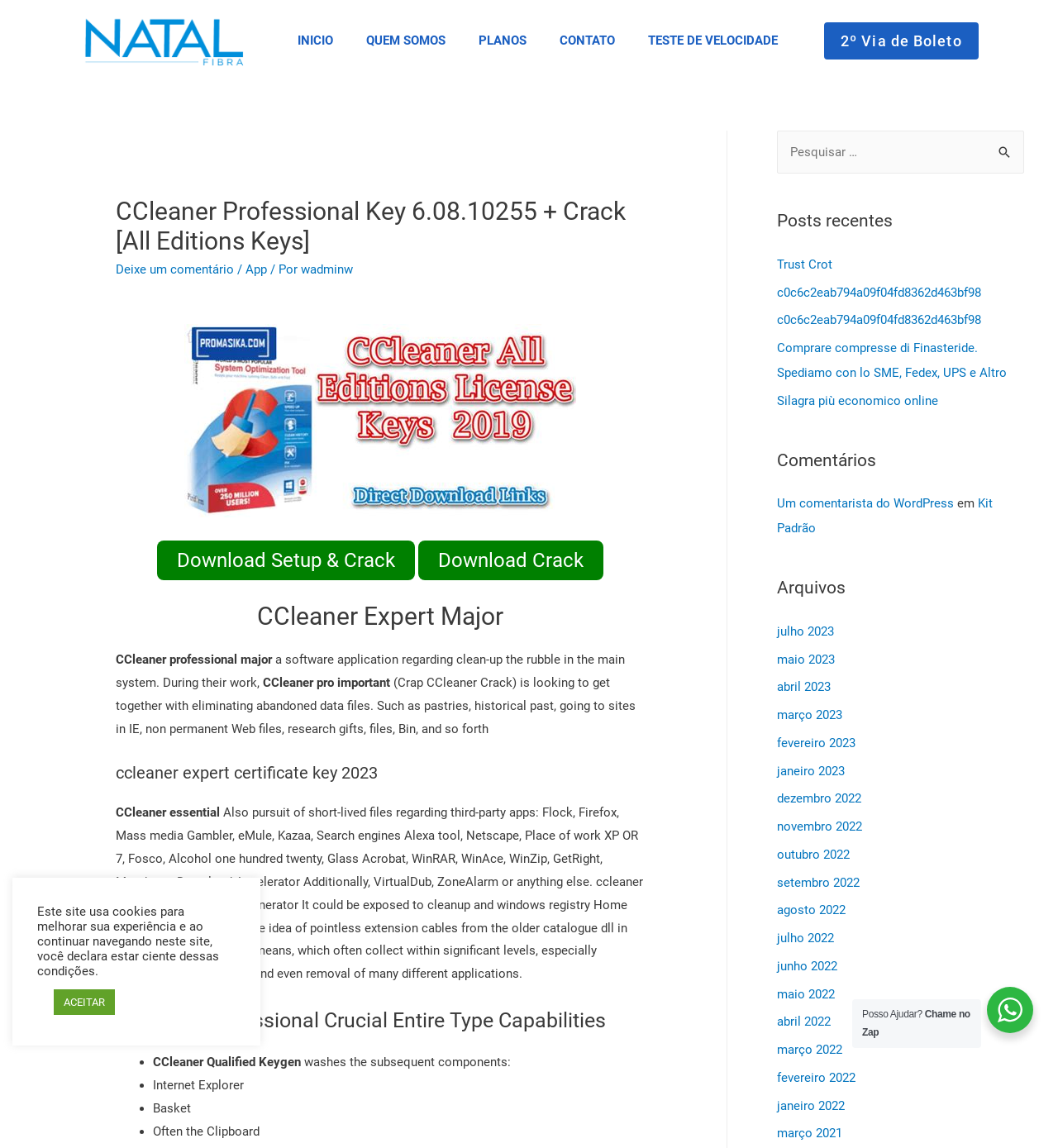What are the two buttons below the heading 'CCleaner Professional Key 6.08.10255 + Crack [All Editions Keys]'?
Based on the image, answer the question with as much detail as possible.

Below the heading 'CCleaner Professional Key 6.08.10255 + Crack [All Editions Keys]', there are two buttons, 'Download Setup & Crack' and 'Download Crack', which are used to download the setup and crack of CCleaner respectively.